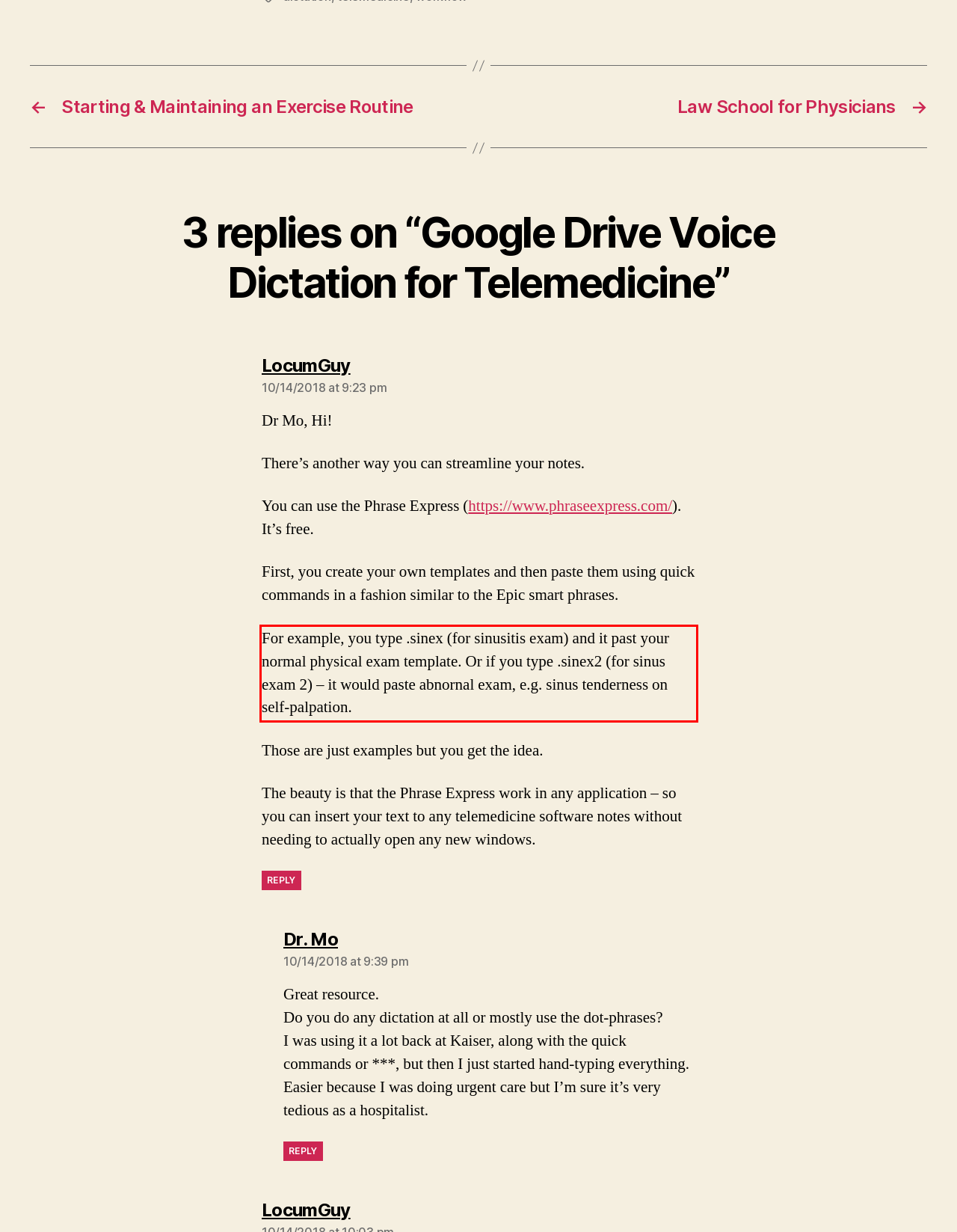Please use OCR to extract the text content from the red bounding box in the provided webpage screenshot.

For example, you type .sinex (for sinusitis exam) and it past your normal physical exam template. Or if you type .sinex2 (for sinus exam 2) – it would paste abnornal exam, e.g. sinus tenderness on self-palpation.